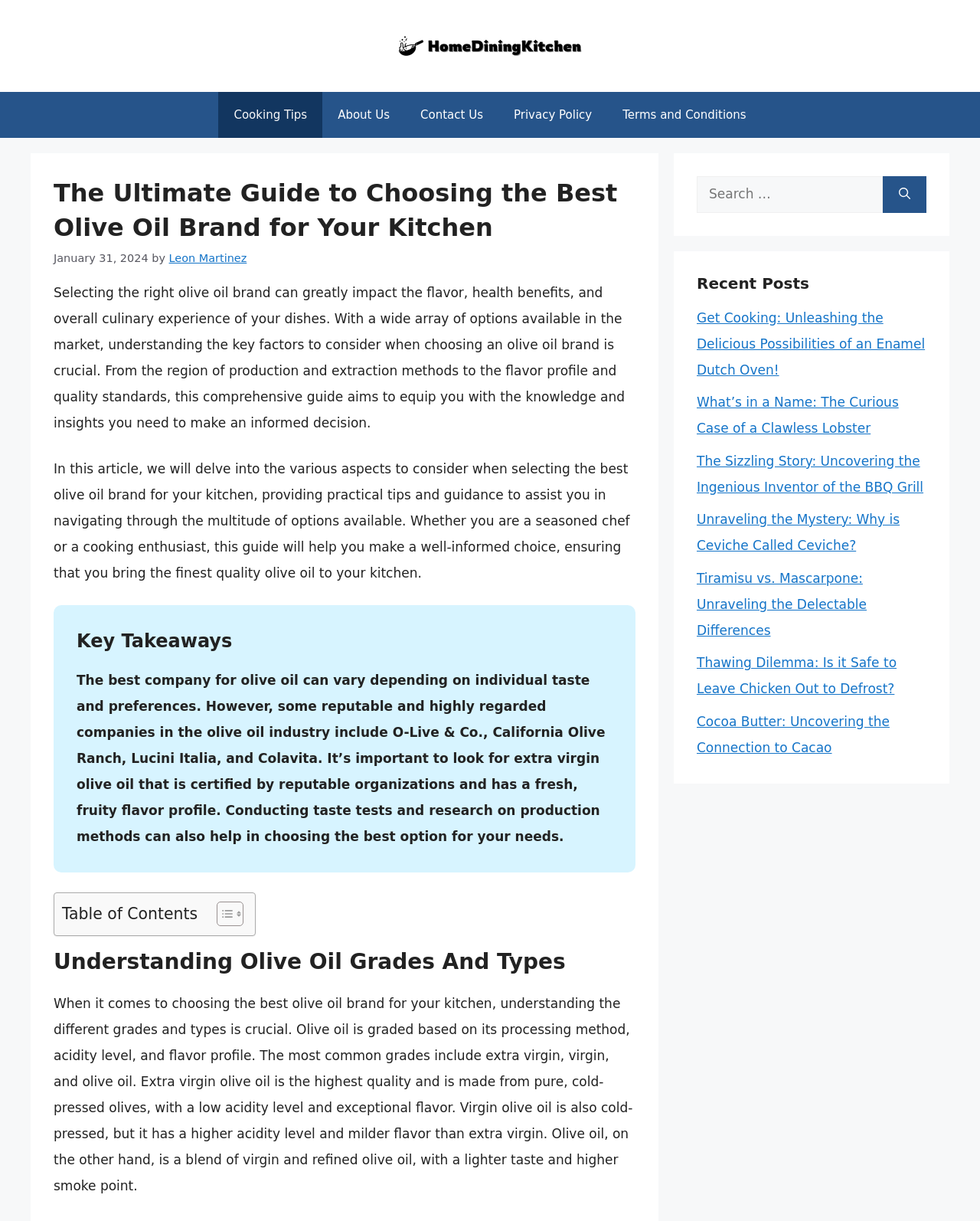Locate the bounding box of the user interface element based on this description: "The Ethics Blog".

None